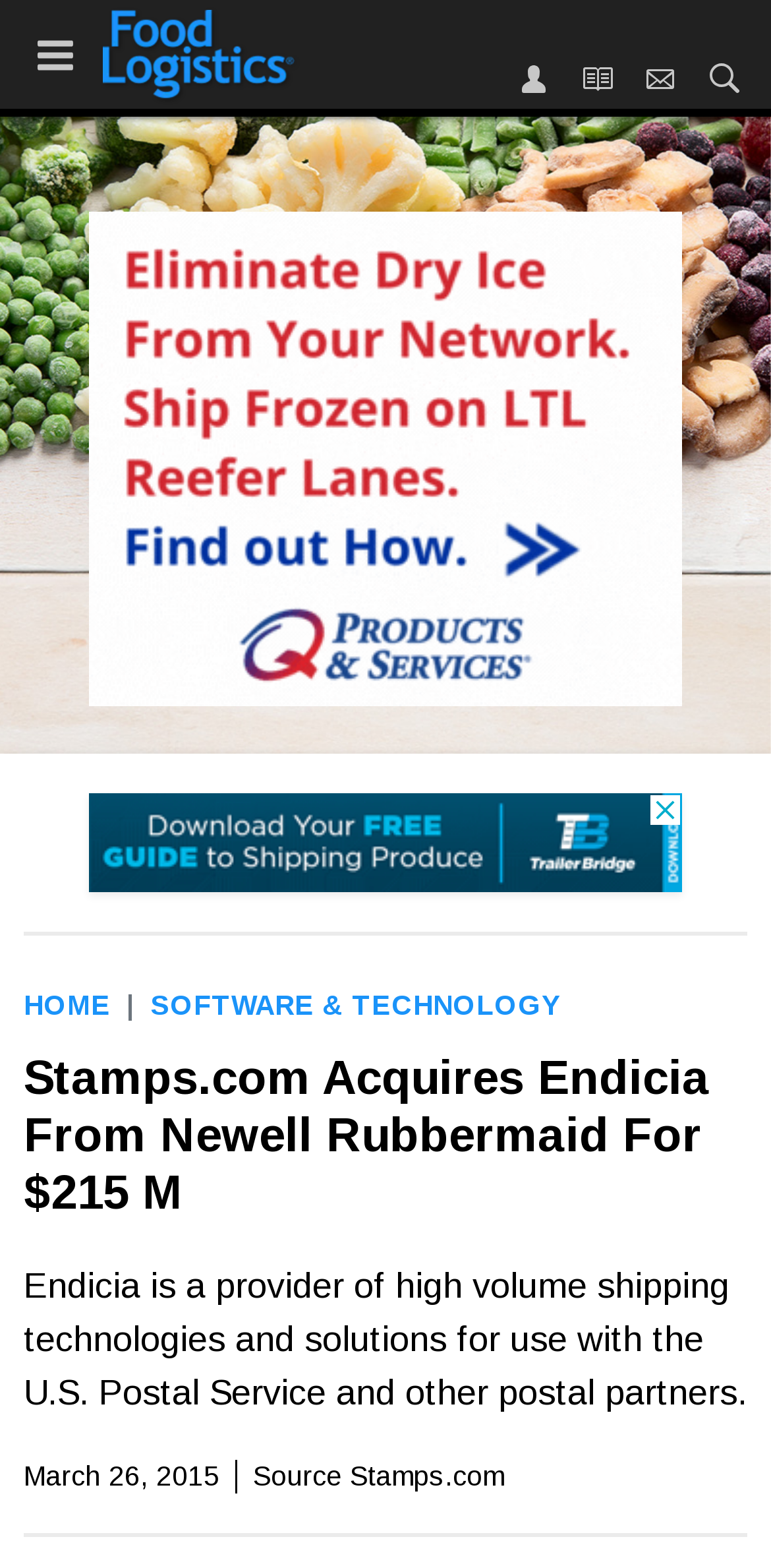Please specify the bounding box coordinates of the clickable region necessary for completing the following instruction: "Click on the 'Food Logistics' link". The coordinates must consist of four float numbers between 0 and 1, i.e., [left, top, right, bottom].

[0.133, 0.006, 0.382, 0.063]